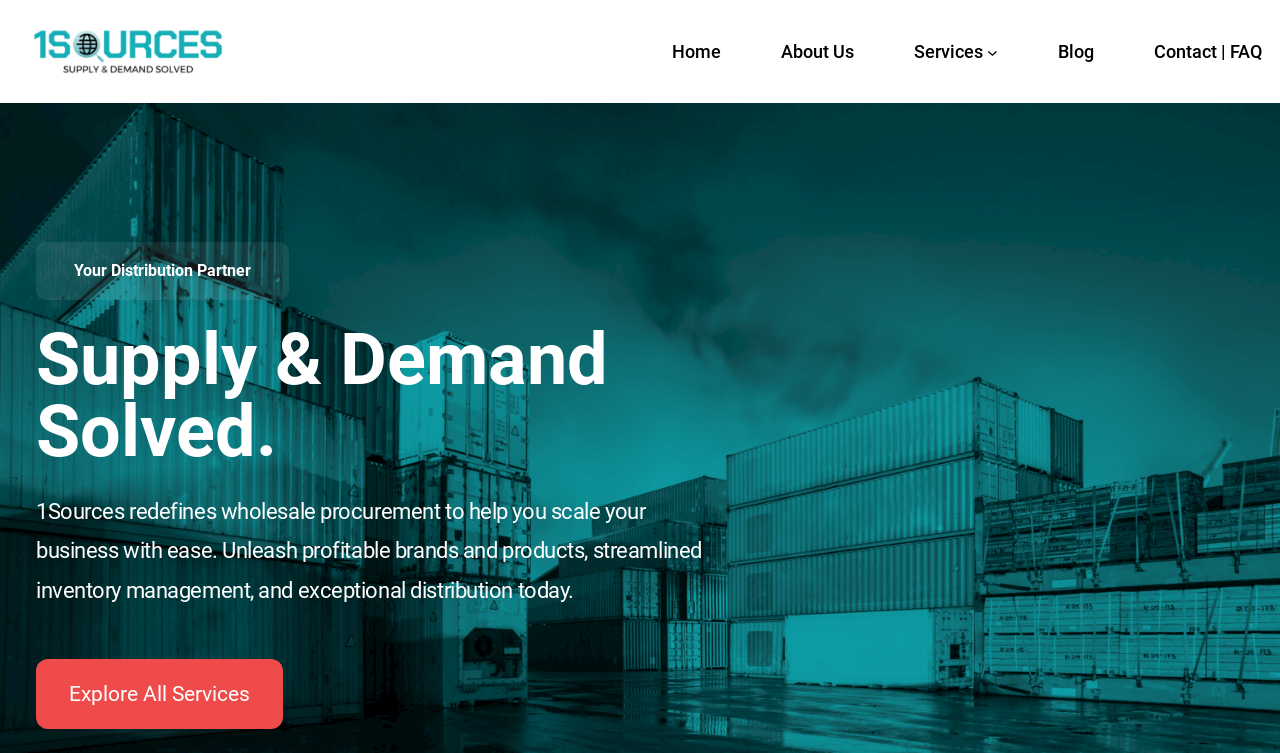Please find and generate the text of the main header of the webpage.

Your Distribution Partner